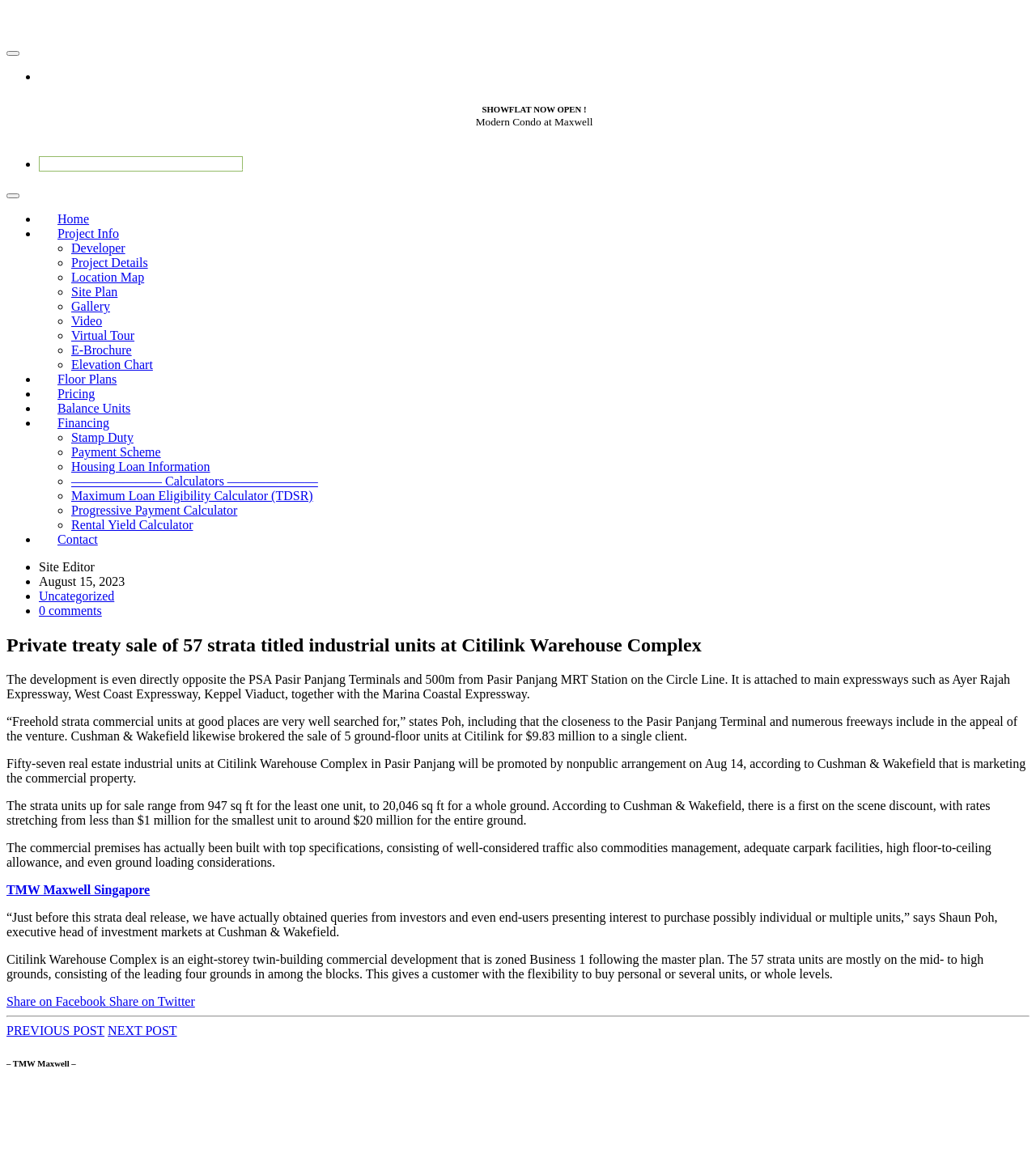Carefully examine the image and provide an in-depth answer to the question: What is the location of the condominium?

I found the answer by looking at the root element 'TMW Maxwell™ @ Maxwell Road - 61001908 Singapore' which mentions the location of the condominium.